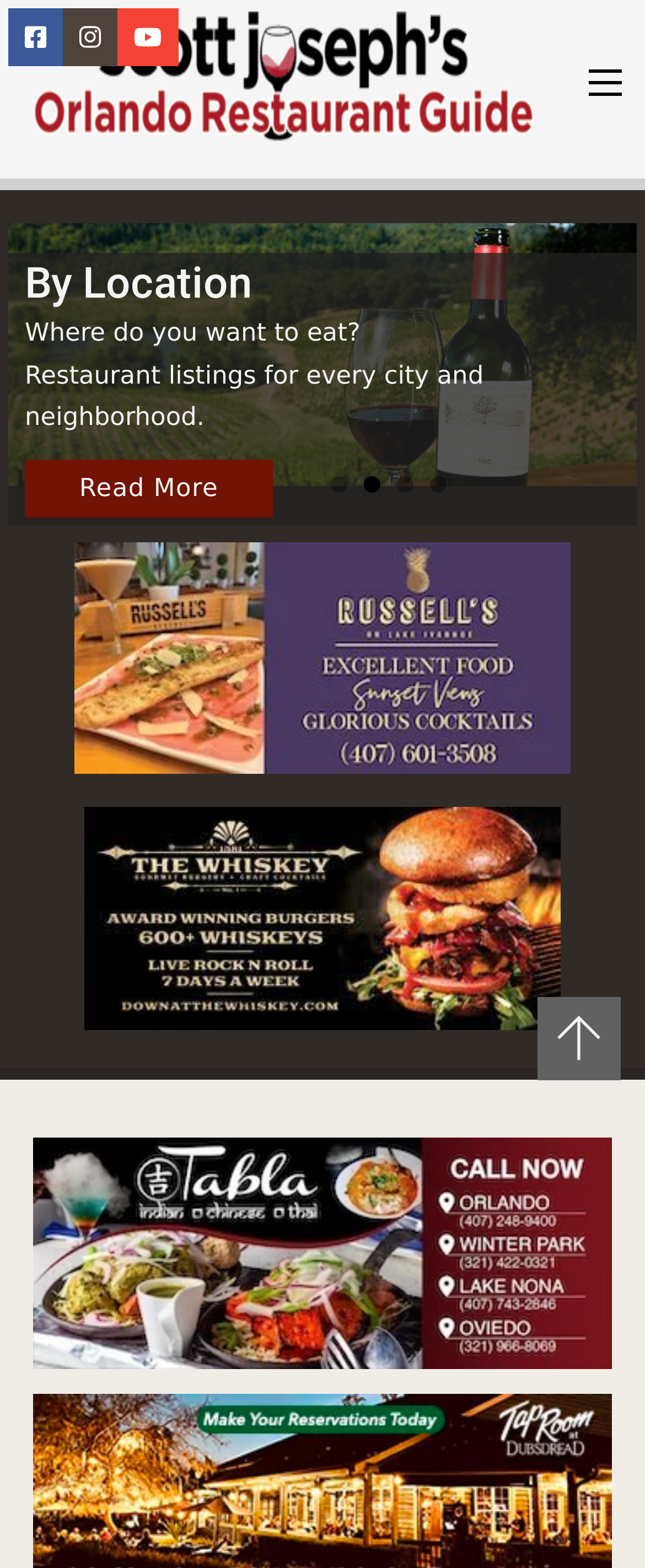How many links are there in the top section of the webpage?
Using the image as a reference, answer the question with a short word or phrase.

4